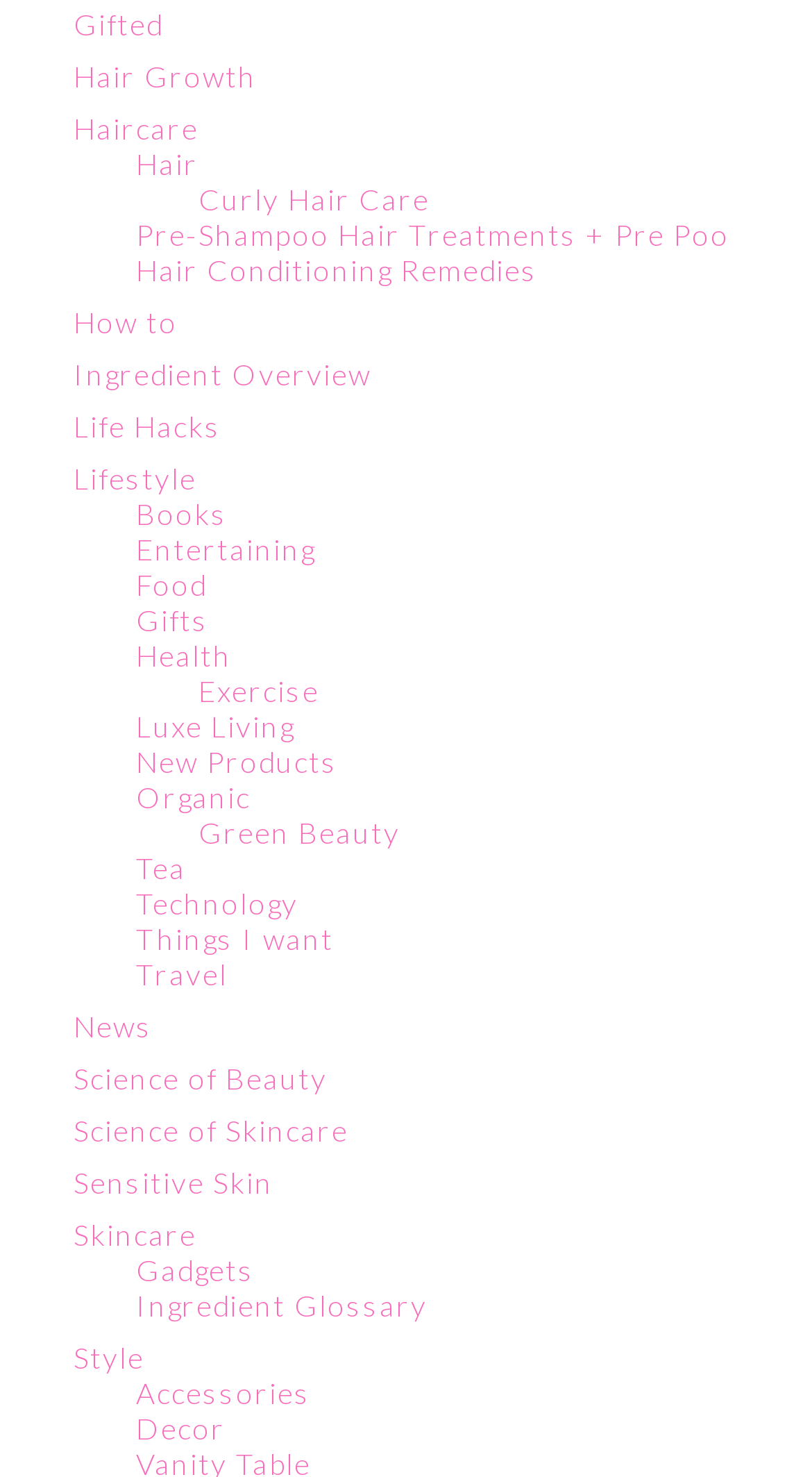Find the bounding box of the UI element described as: "terms of use". The bounding box coordinates should be given as four float values between 0 and 1, i.e., [left, top, right, bottom].

None